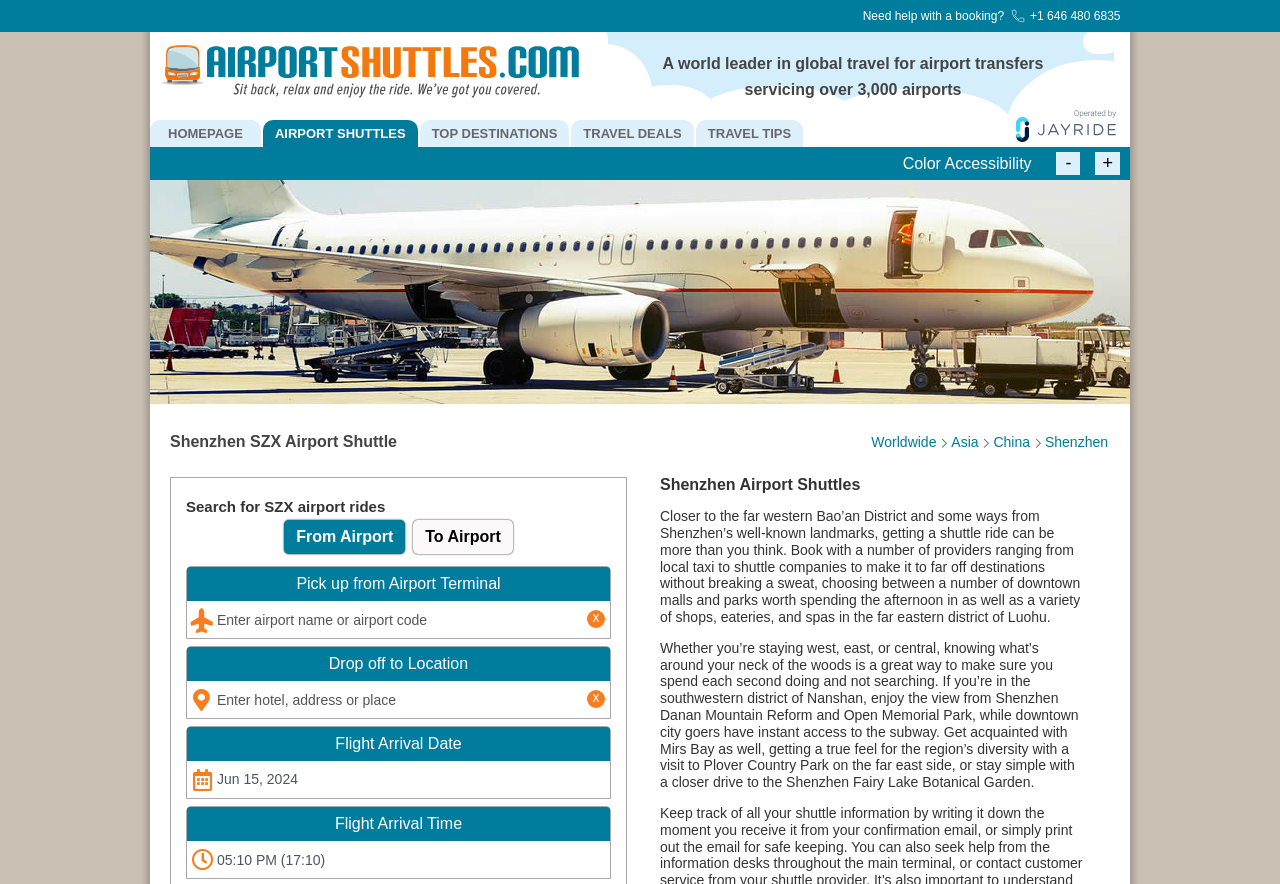Find the bounding box coordinates for the area that should be clicked to accomplish the instruction: "Choose a flight arrival date".

[0.146, 0.861, 0.477, 0.903]